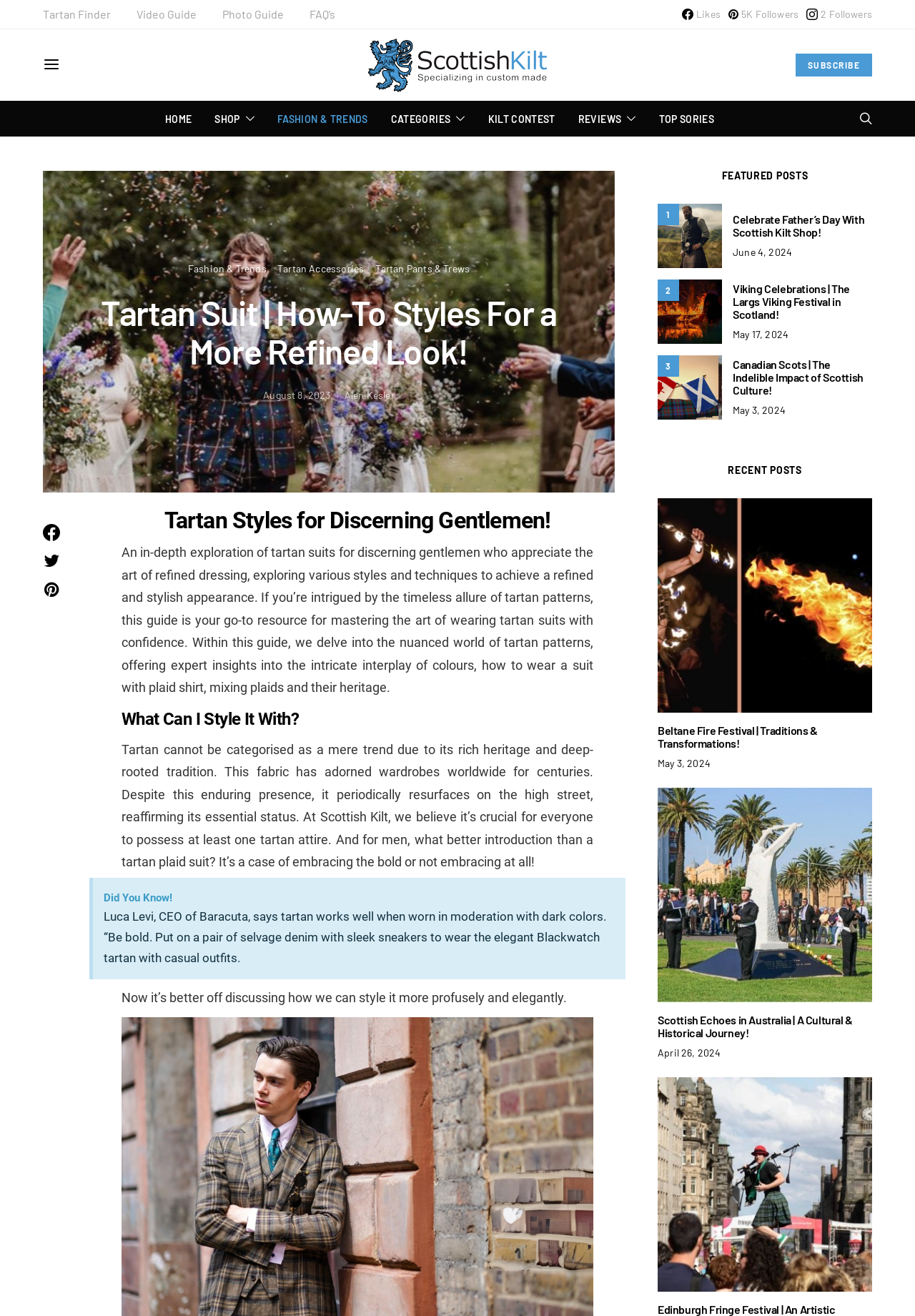What is the icon next to the 'SUBSCRIBE' button?
Please provide a single word or phrase answer based on the image.

